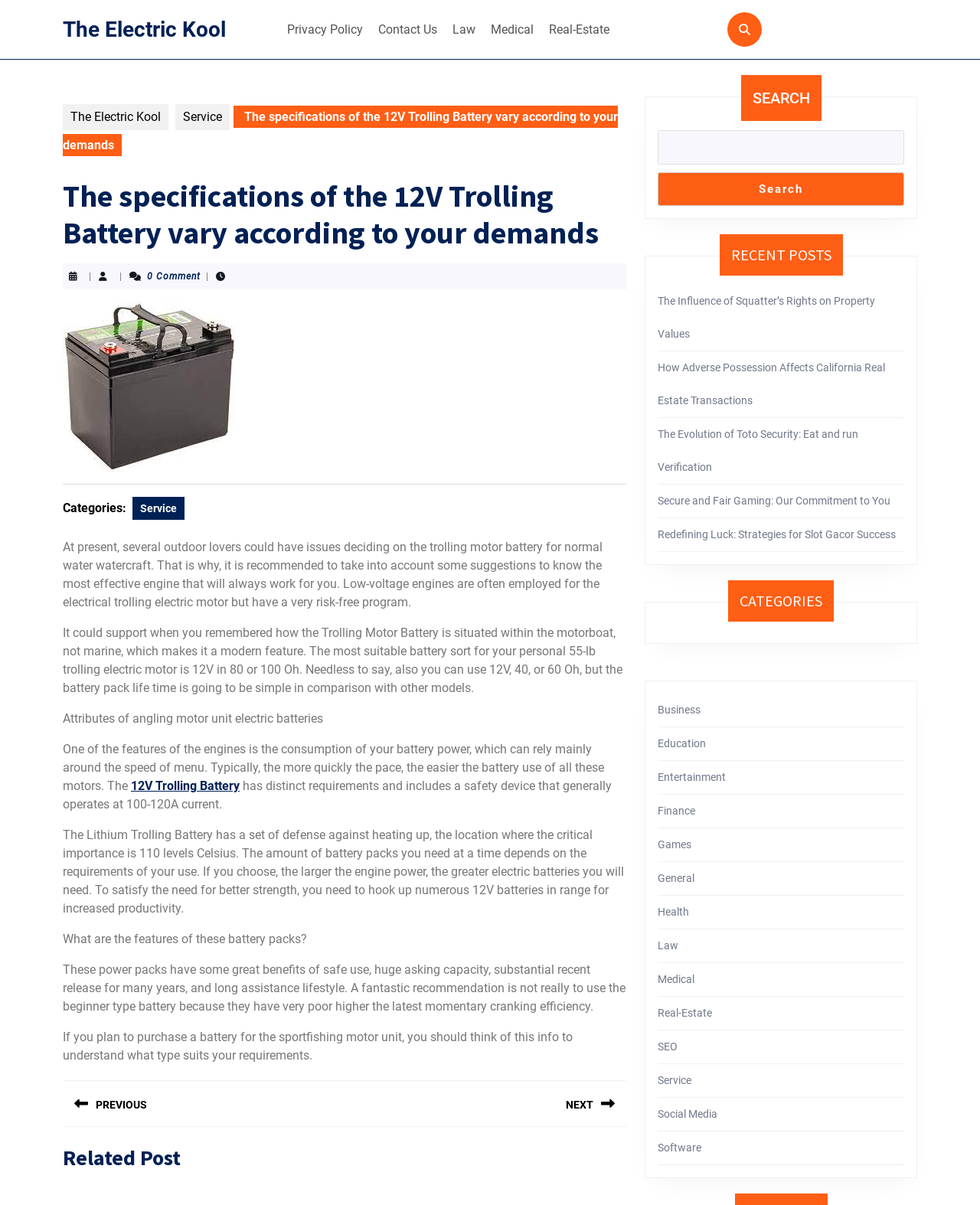What is the recommended battery type for a 55-lb trolling motor?
Give a single word or phrase as your answer by examining the image.

12V in 80 or 100 Oh